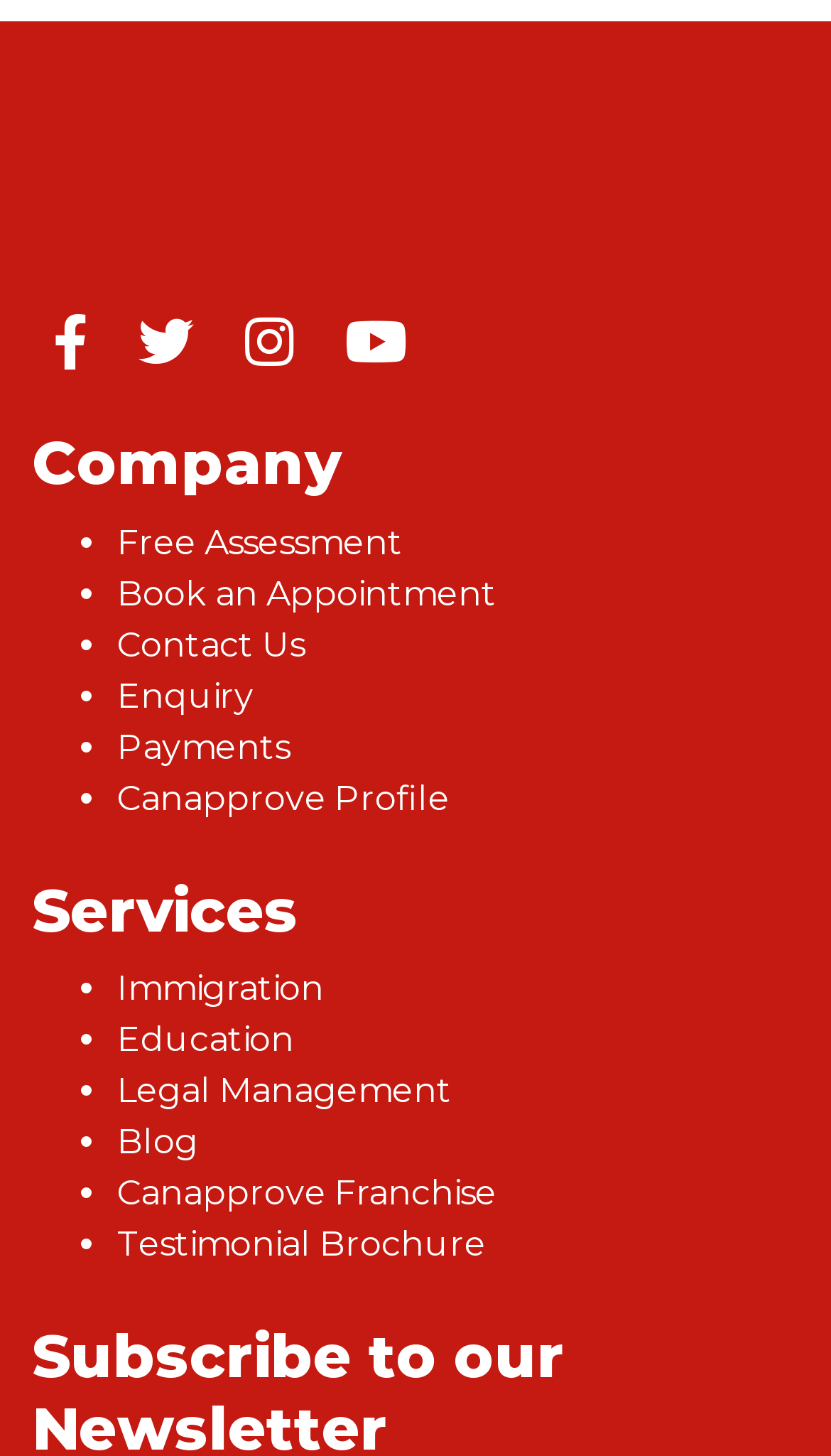What is the last link available under the 'Services' heading?
Give a single word or phrase as your answer by examining the image.

Testimonial Brochure